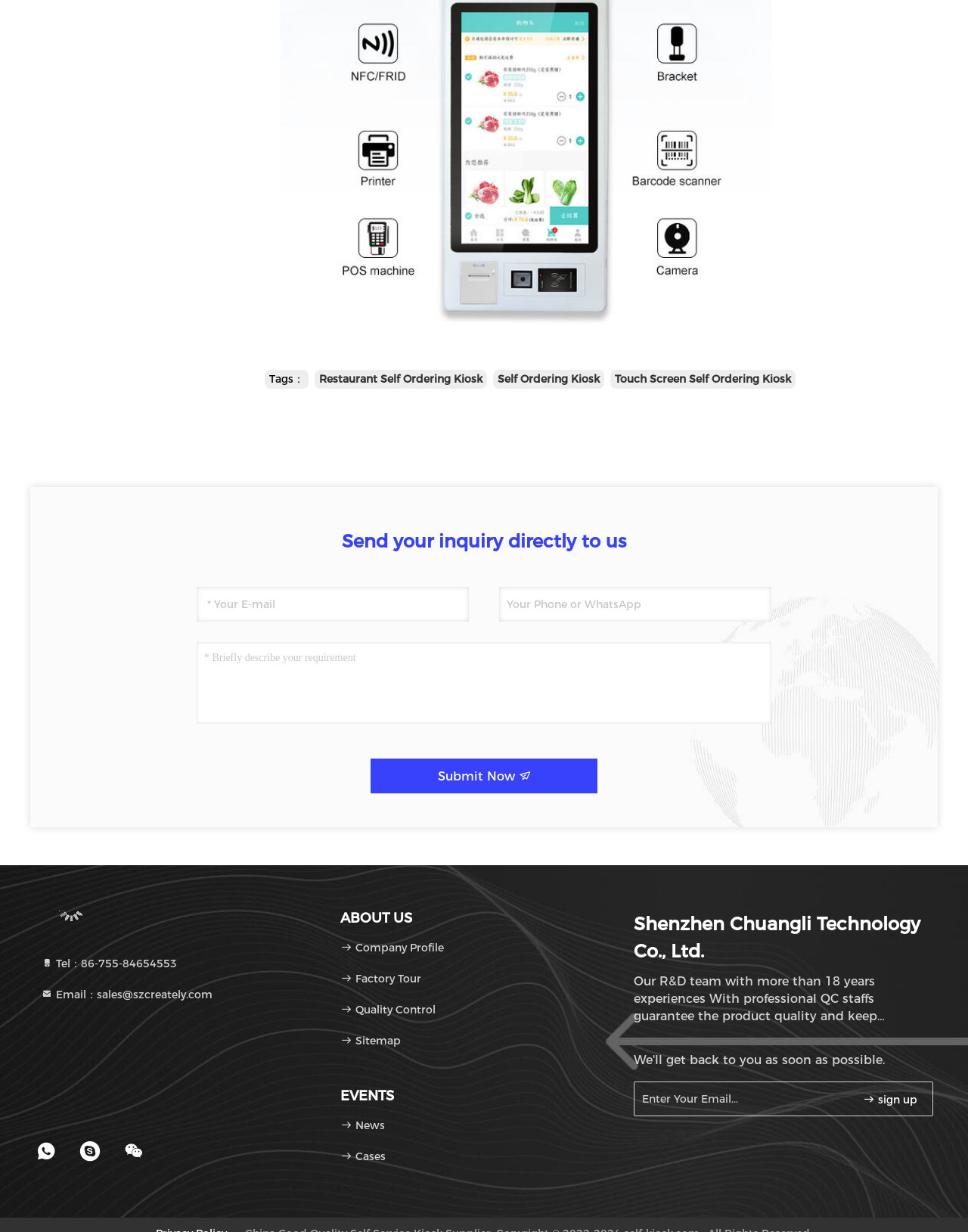Locate the bounding box coordinates of the clickable element to fulfill the following instruction: "Click the 'Submit Now' button". Provide the coordinates as four float numbers between 0 and 1 in the format [left, top, right, bottom].

[0.383, 0.616, 0.617, 0.644]